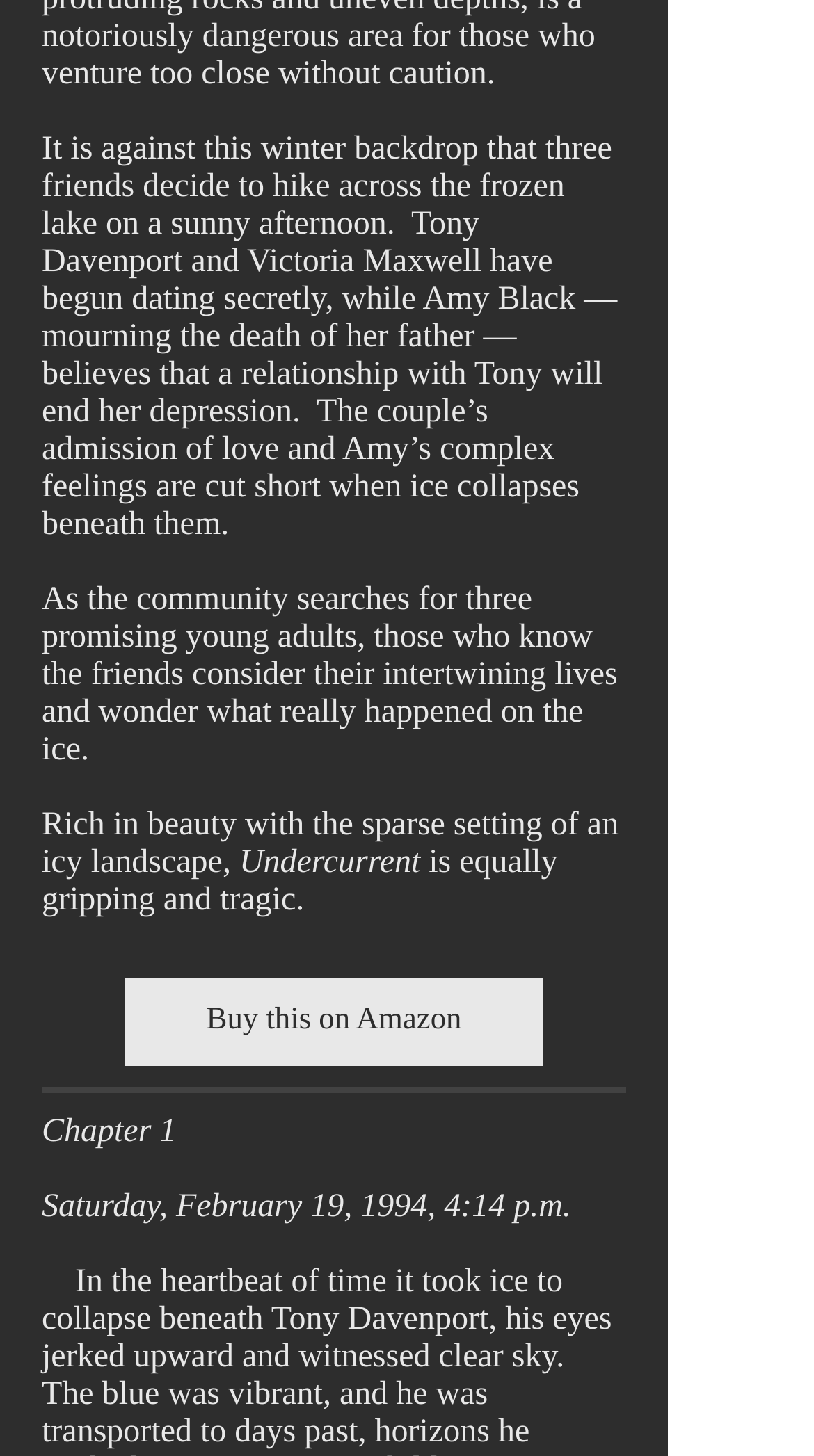What is the name of the book?
Provide an in-depth and detailed answer to the question.

The name of the book can be found in the text 'Rich in beauty with the sparse setting of an icy landscape, Undercurrent is equally gripping and tragic.' which suggests that 'Undercurrent' is the title of the book.